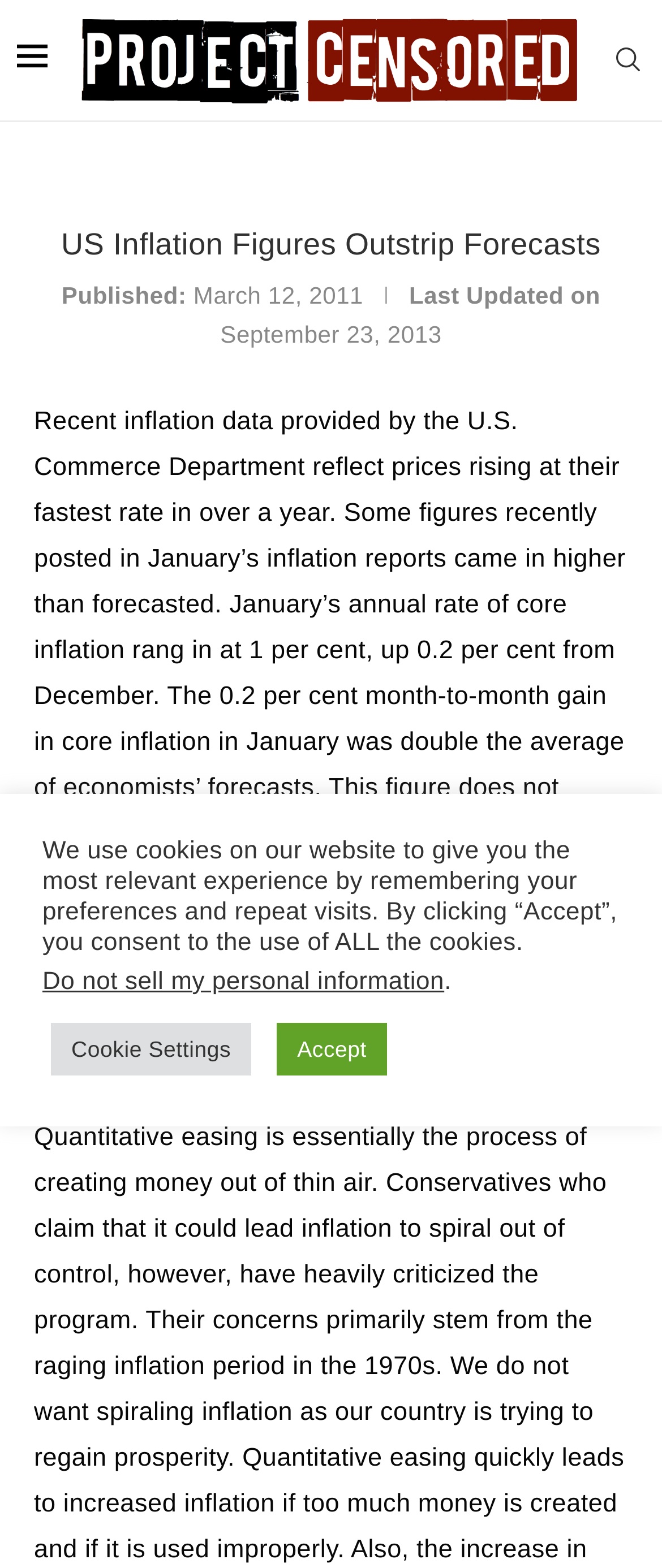When was the article published?
Provide an in-depth and detailed explanation in response to the question.

I looked for the 'Published:' text and found the corresponding date and time element, which is 'March 12, 2011'.